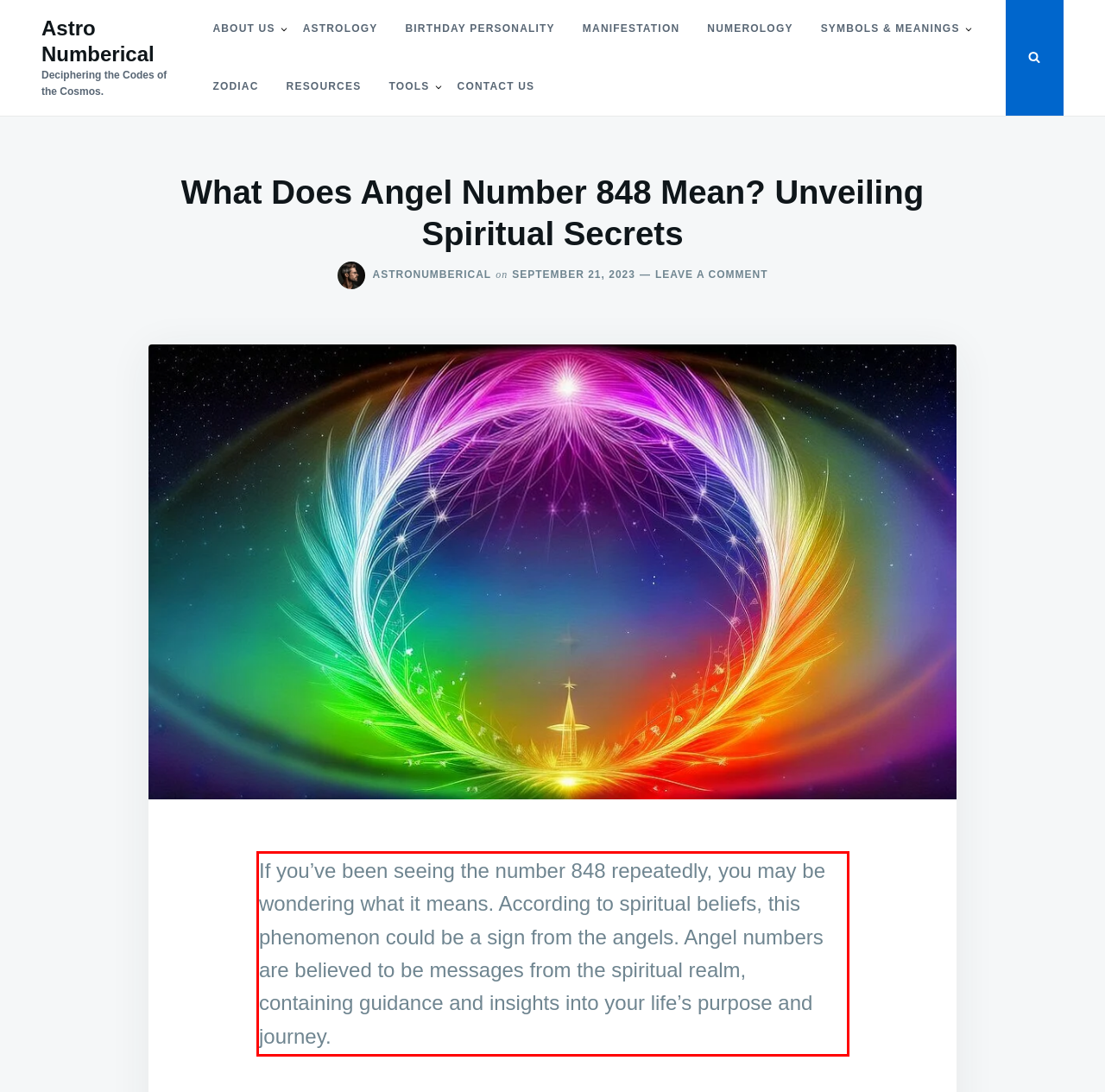You are given a screenshot of a webpage with a UI element highlighted by a red bounding box. Please perform OCR on the text content within this red bounding box.

If you’ve been seeing the number 848 repeatedly, you may be wondering what it means. According to spiritual beliefs, this phenomenon could be a sign from the angels. Angel numbers are believed to be messages from the spiritual realm, containing guidance and insights into your life’s purpose and journey.